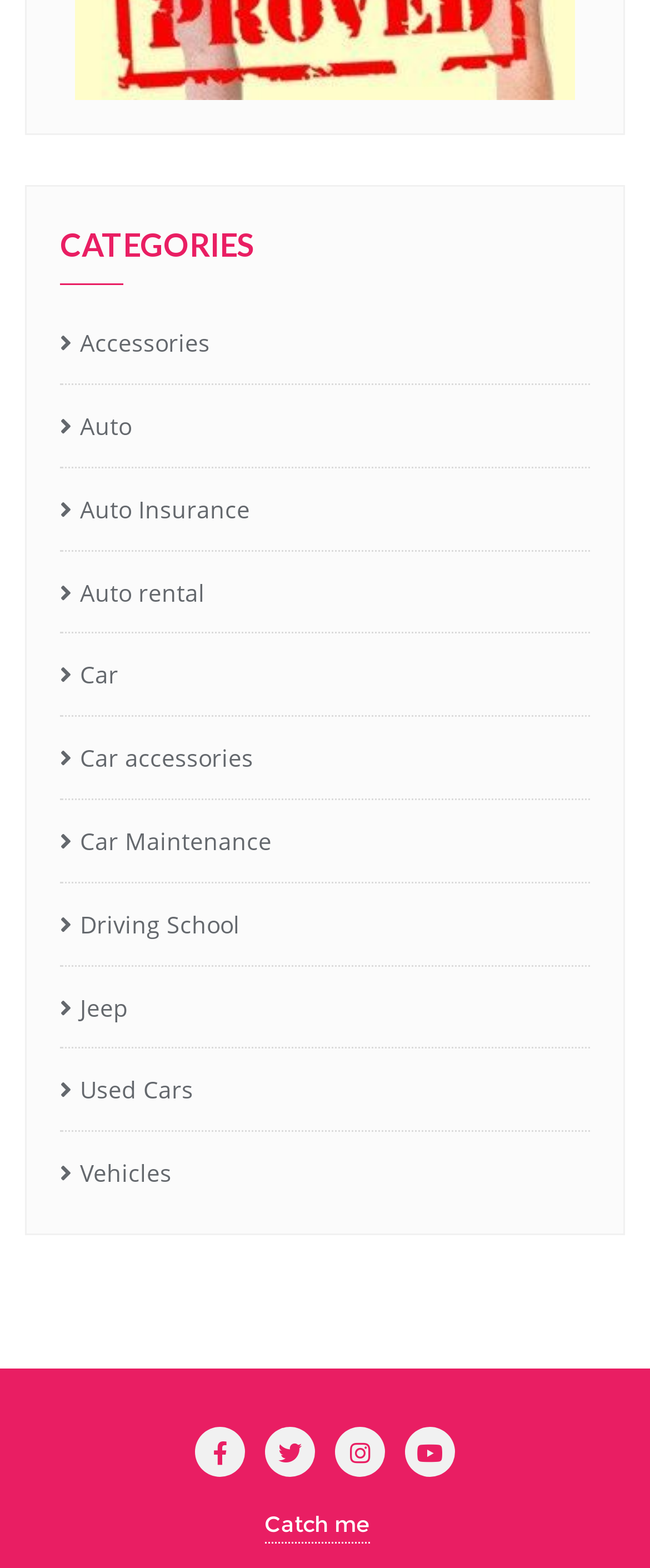Bounding box coordinates should be in the format (top-left x, top-left y, bottom-right x, bottom-right y) and all values should be floating point numbers between 0 and 1. Determine the bounding box coordinate for the UI element described as: Auto

[0.092, 0.256, 0.203, 0.289]